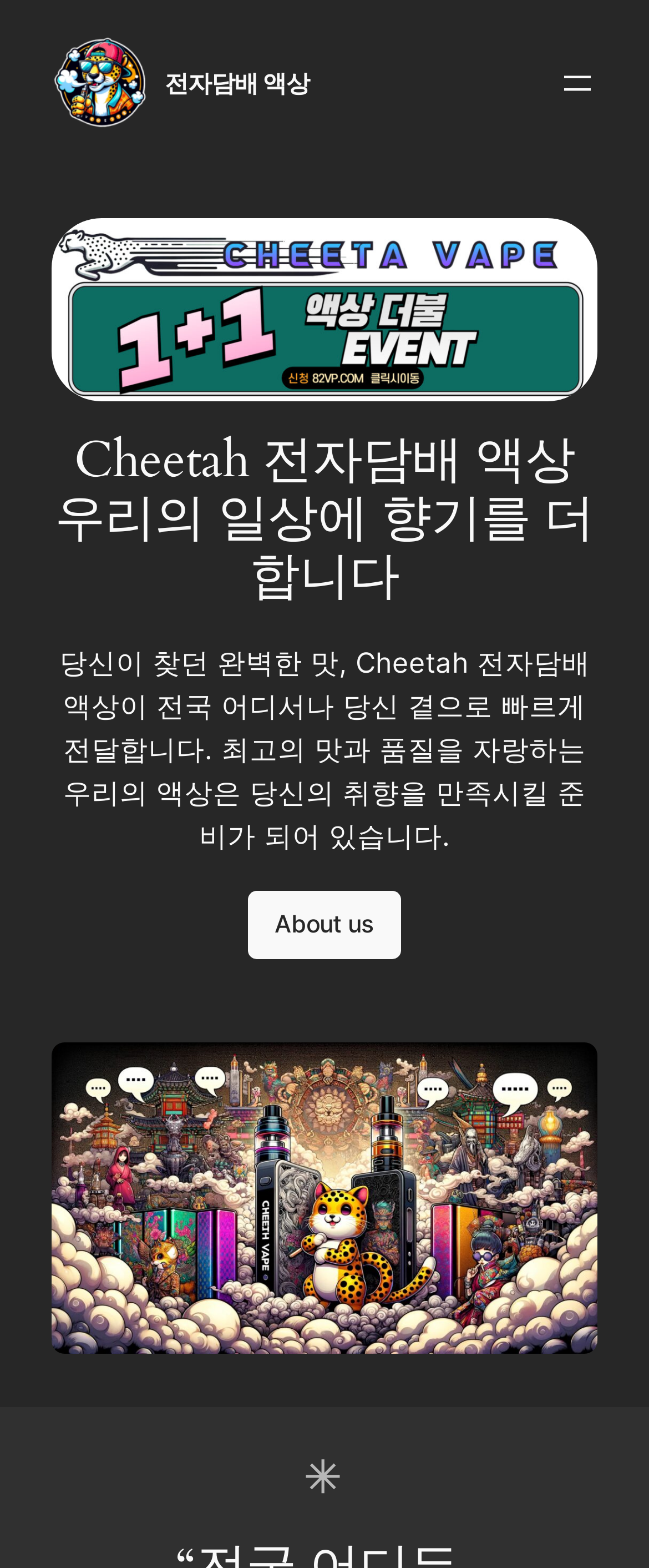Provide a one-word or brief phrase answer to the question:
What is the purpose of the website?

E-liquid delivery